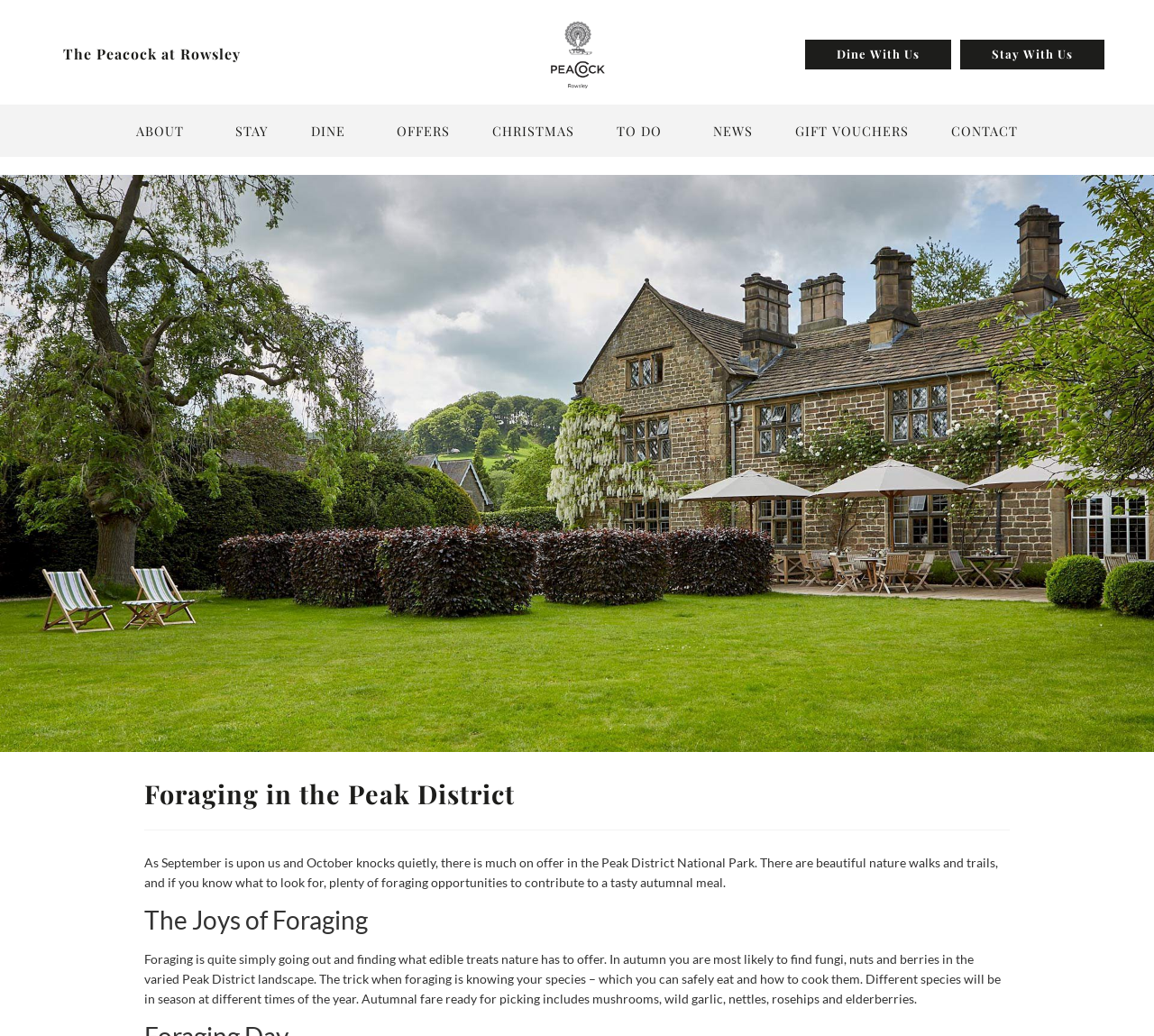Pinpoint the bounding box coordinates of the area that must be clicked to complete this instruction: "Explore related software".

None